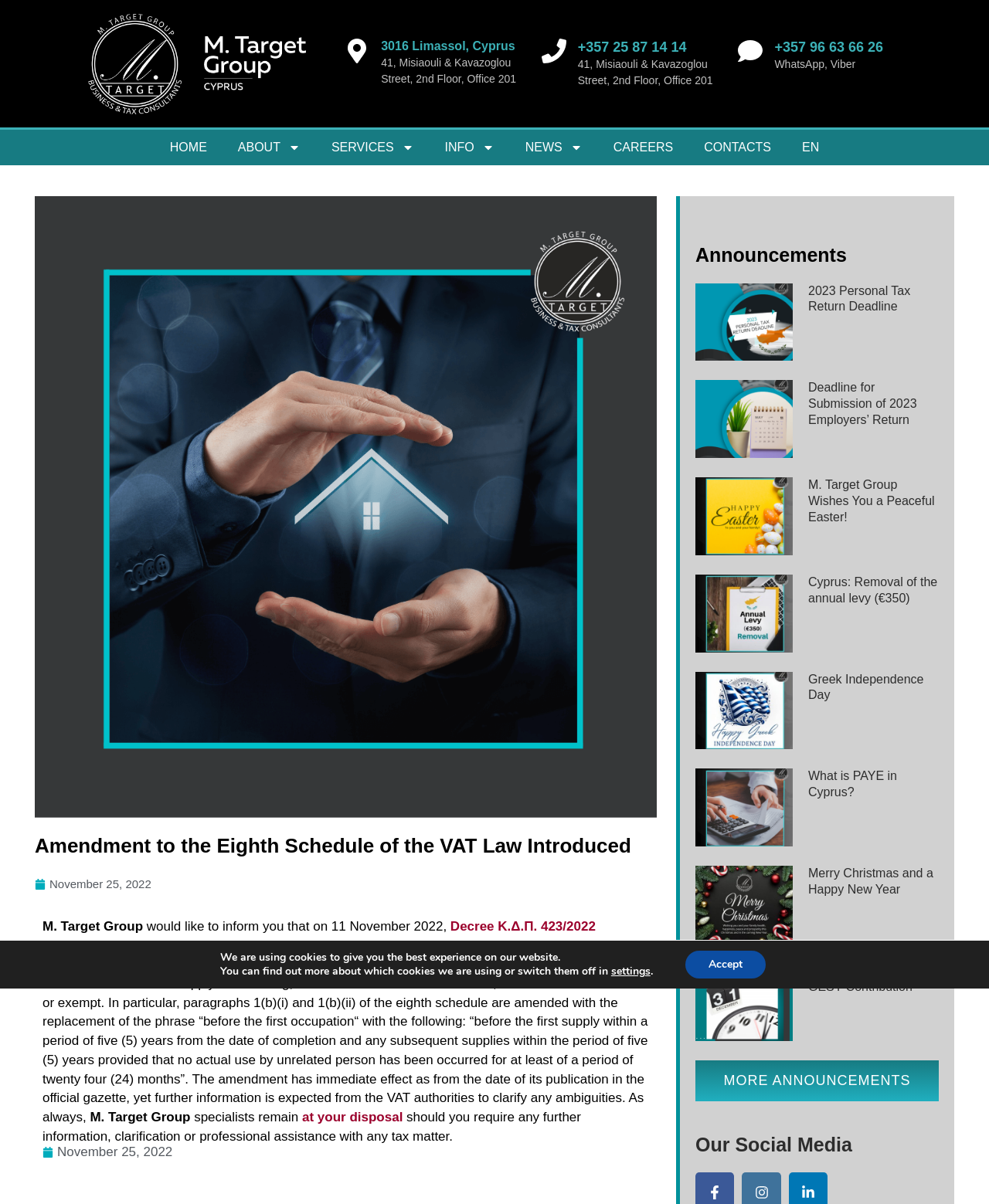What is the purpose of M. Target Group?
Look at the image and answer the question with a single word or phrase.

To provide tax services